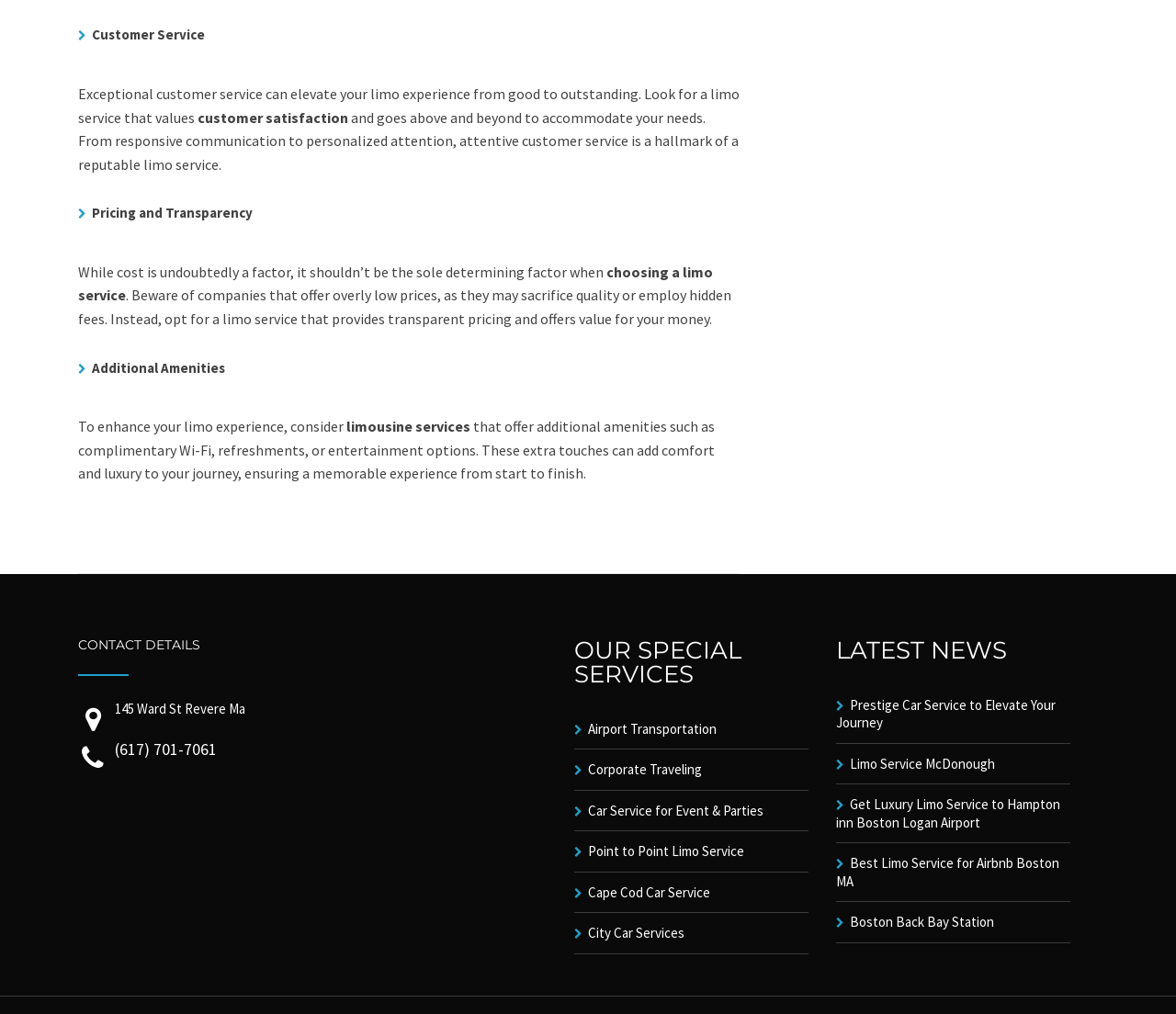Please determine the bounding box coordinates of the section I need to click to accomplish this instruction: "View 'OUR SPECIAL SERVICES'".

[0.488, 0.627, 0.63, 0.679]